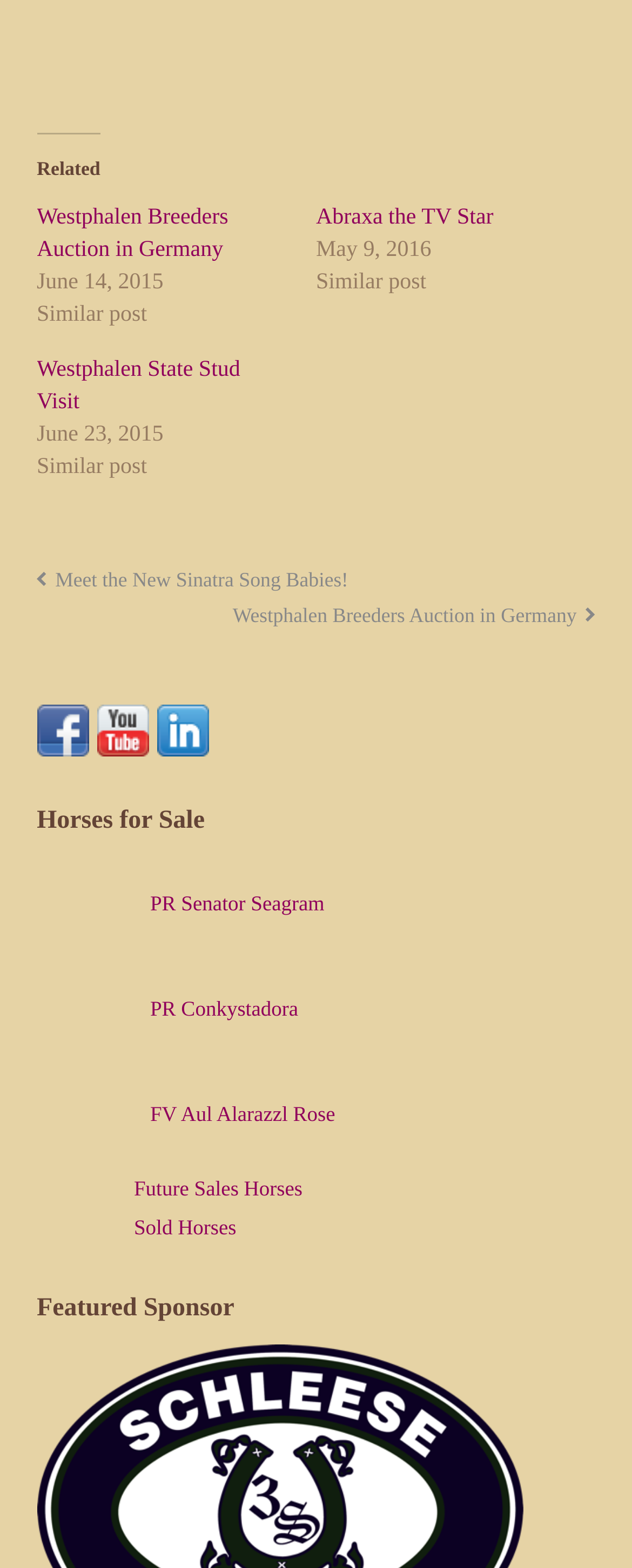Reply to the question with a single word or phrase:
What is the date of the 'Westphalen State Stud Visit' post?

June 23, 2015